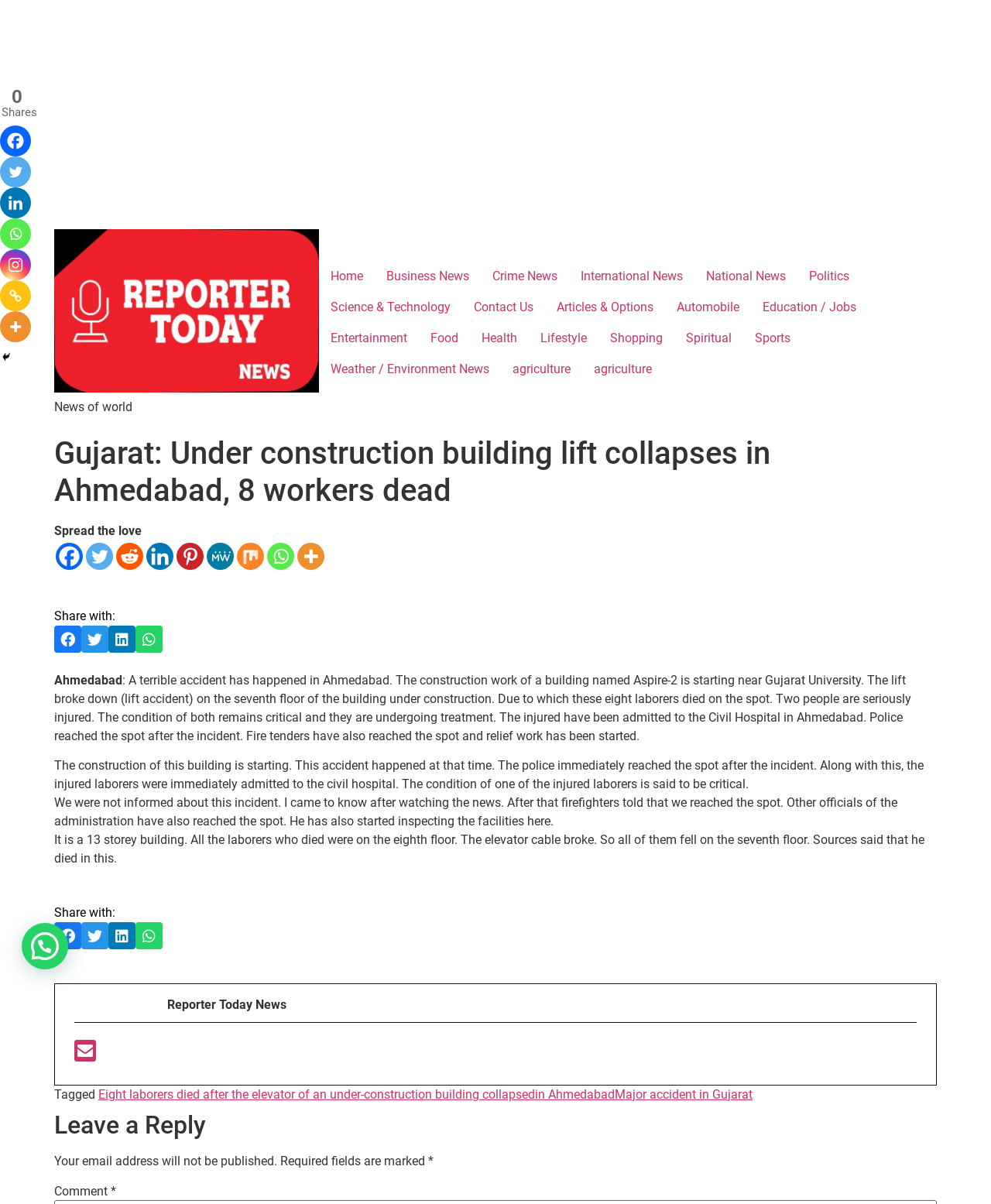Please identify the coordinates of the bounding box that should be clicked to fulfill this instruction: "Share the article on Facebook".

[0.056, 0.451, 0.084, 0.473]